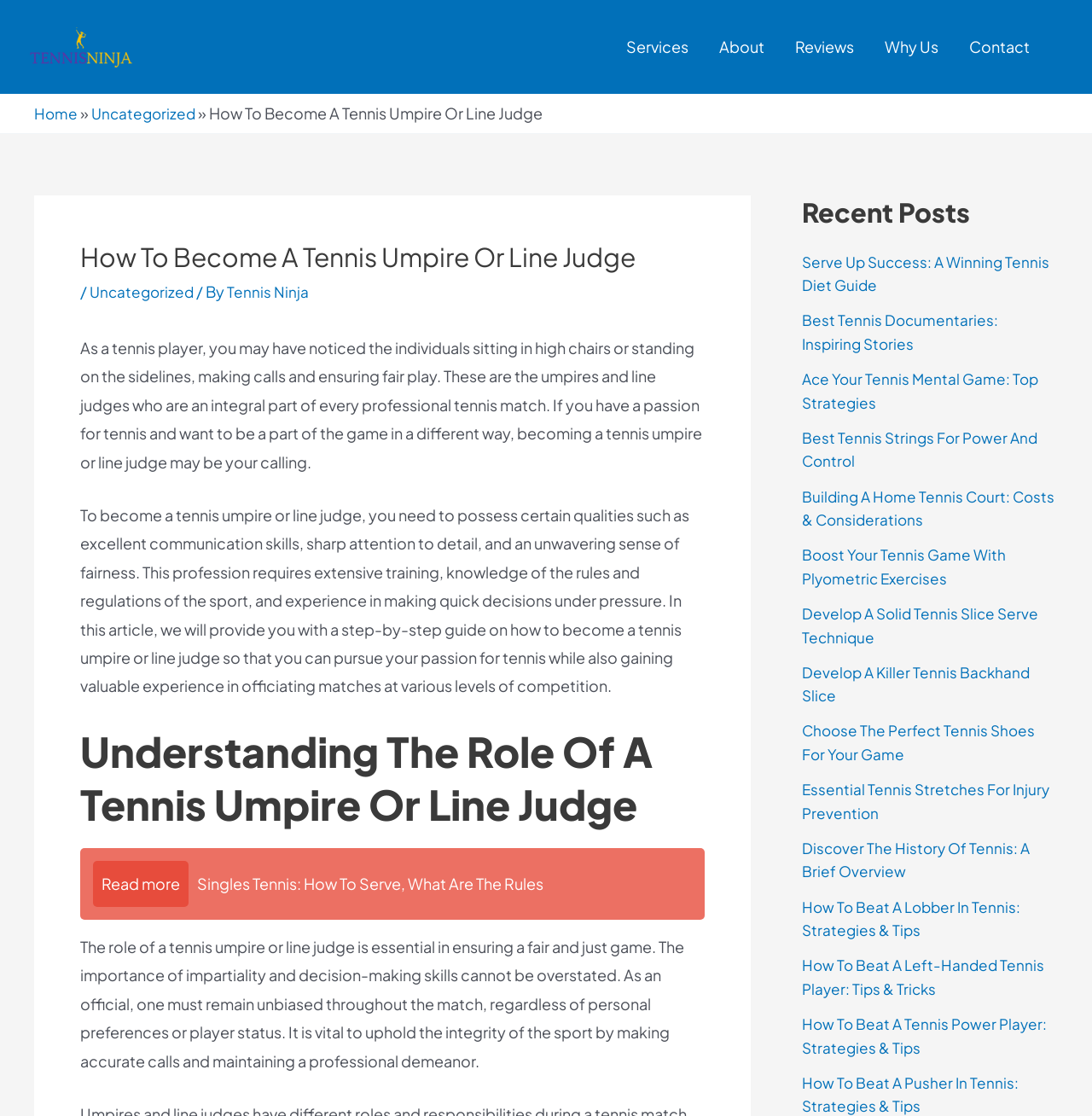Please respond to the question using a single word or phrase:
What is the name of the website?

Tennis.Ninja